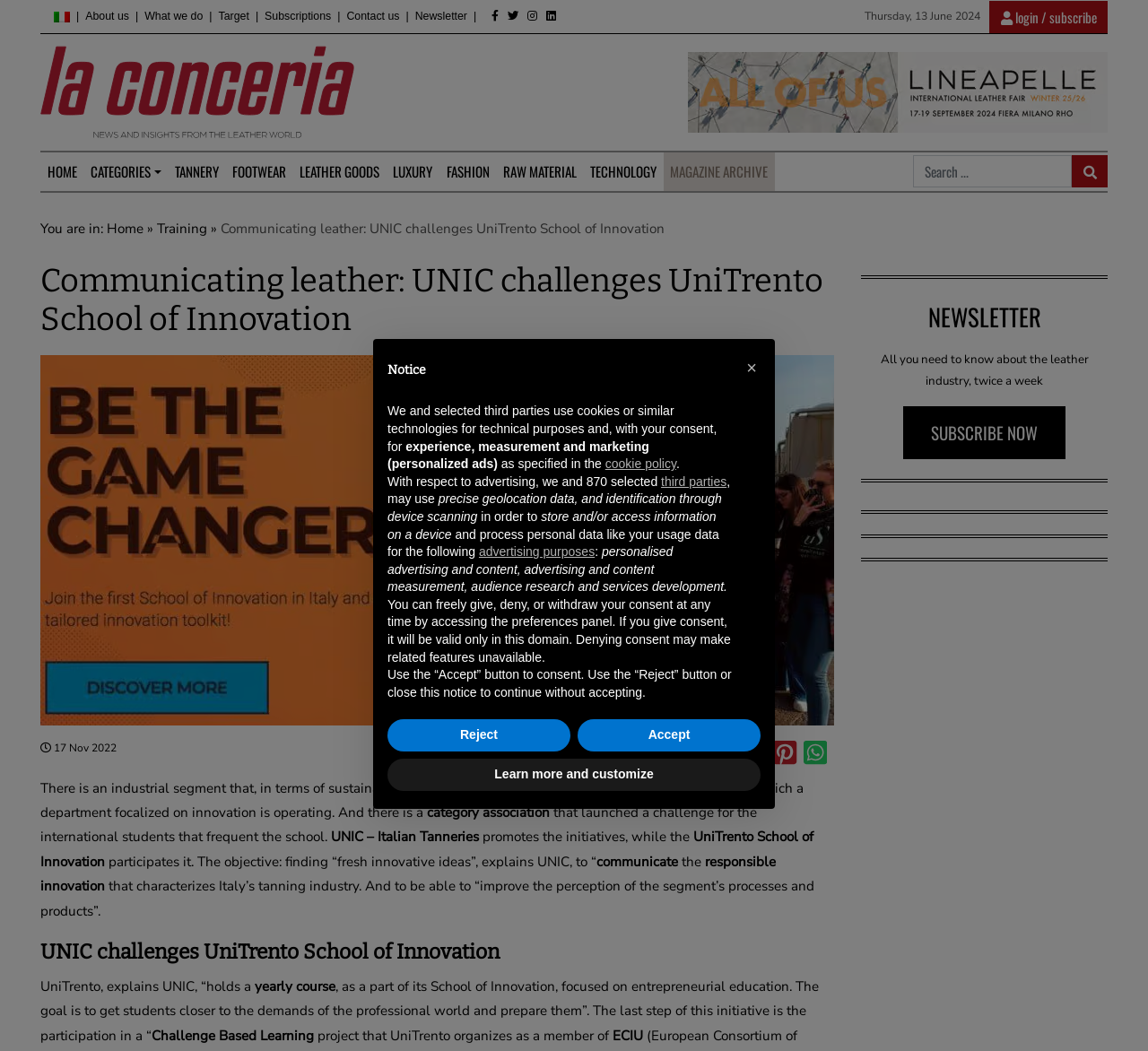Answer this question in one word or a short phrase: What is the date shown on the top right corner?

Thursday, 13 June 2024